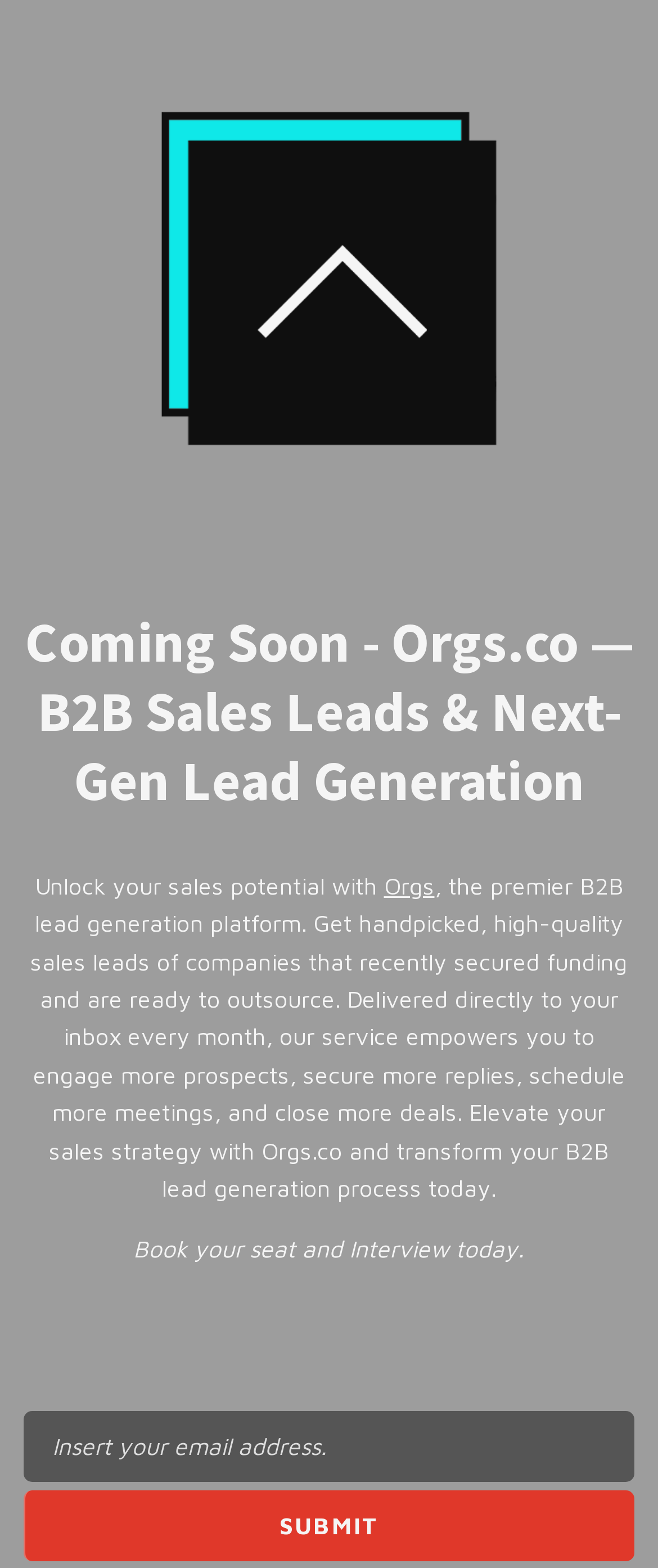Based on the element description: "name="email" placeholder="Insert your email address."", identify the bounding box coordinates for this UI element. The coordinates must be four float numbers between 0 and 1, listed as [left, top, right, bottom].

[0.036, 0.9, 0.964, 0.945]